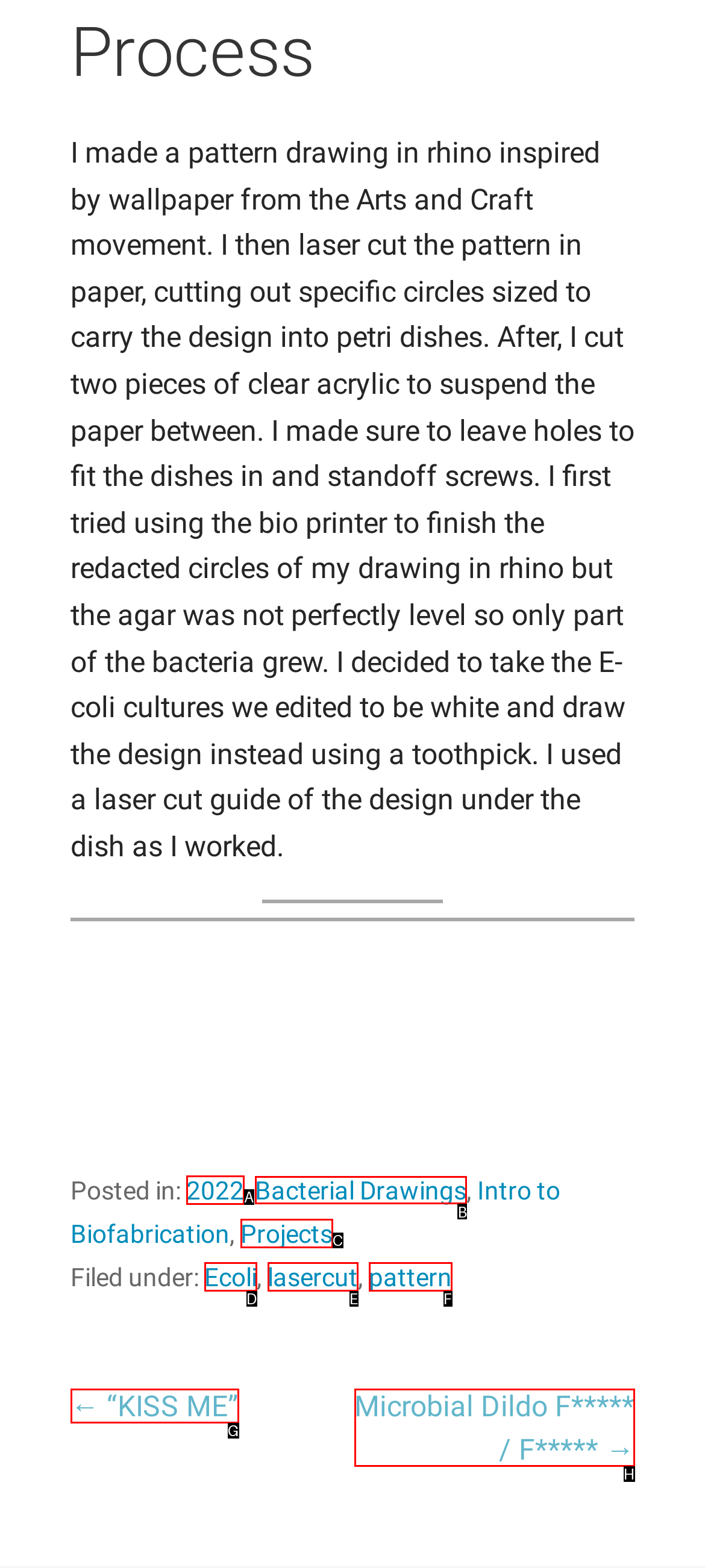Indicate the HTML element to be clicked to accomplish this task: Visit the 'Bacterial Drawings' page Respond using the letter of the correct option.

B